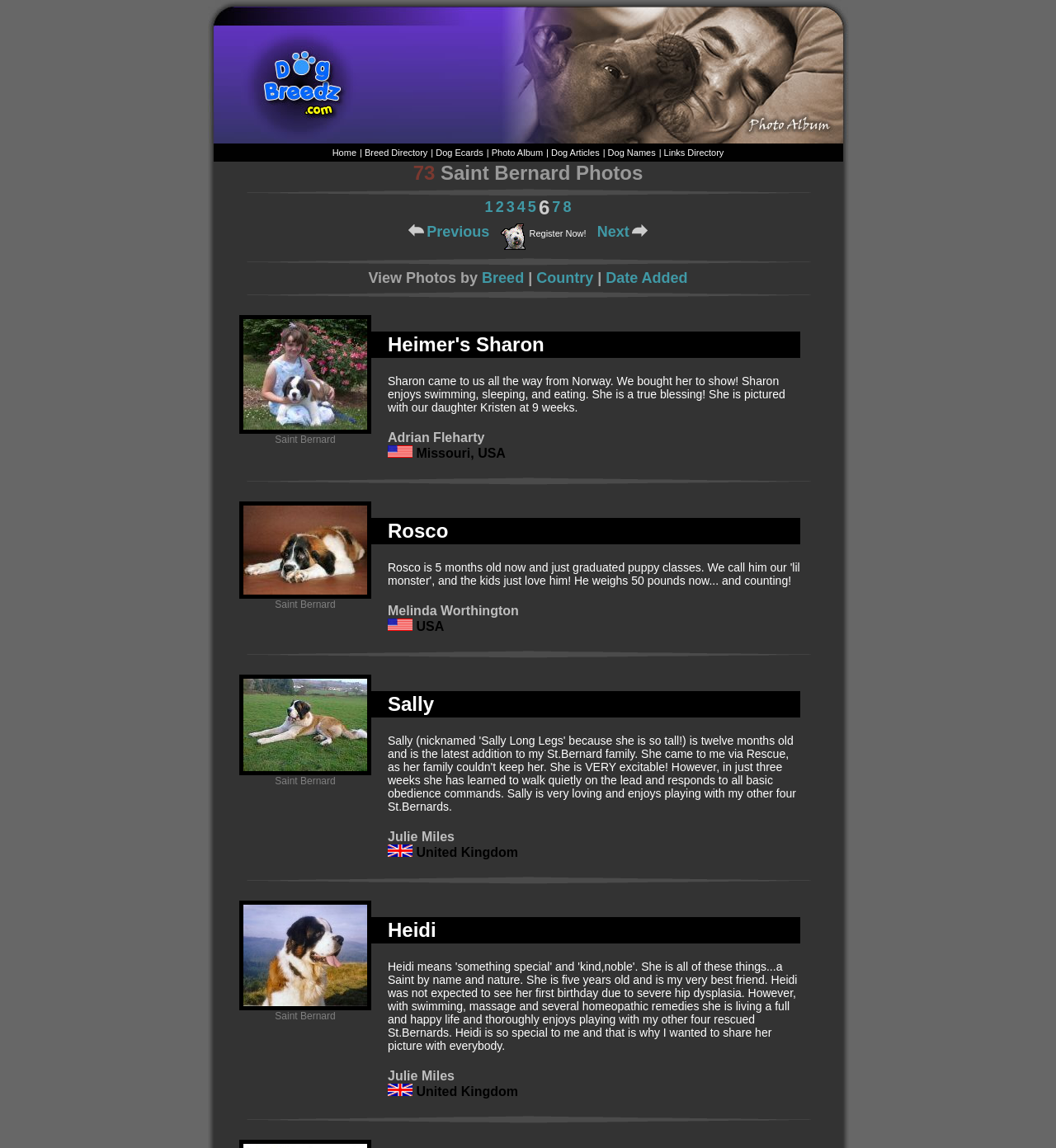Please determine the bounding box coordinates of the area that needs to be clicked to complete this task: 'Click on the 'Dog Articles' link'. The coordinates must be four float numbers between 0 and 1, formatted as [left, top, right, bottom].

[0.522, 0.129, 0.568, 0.137]